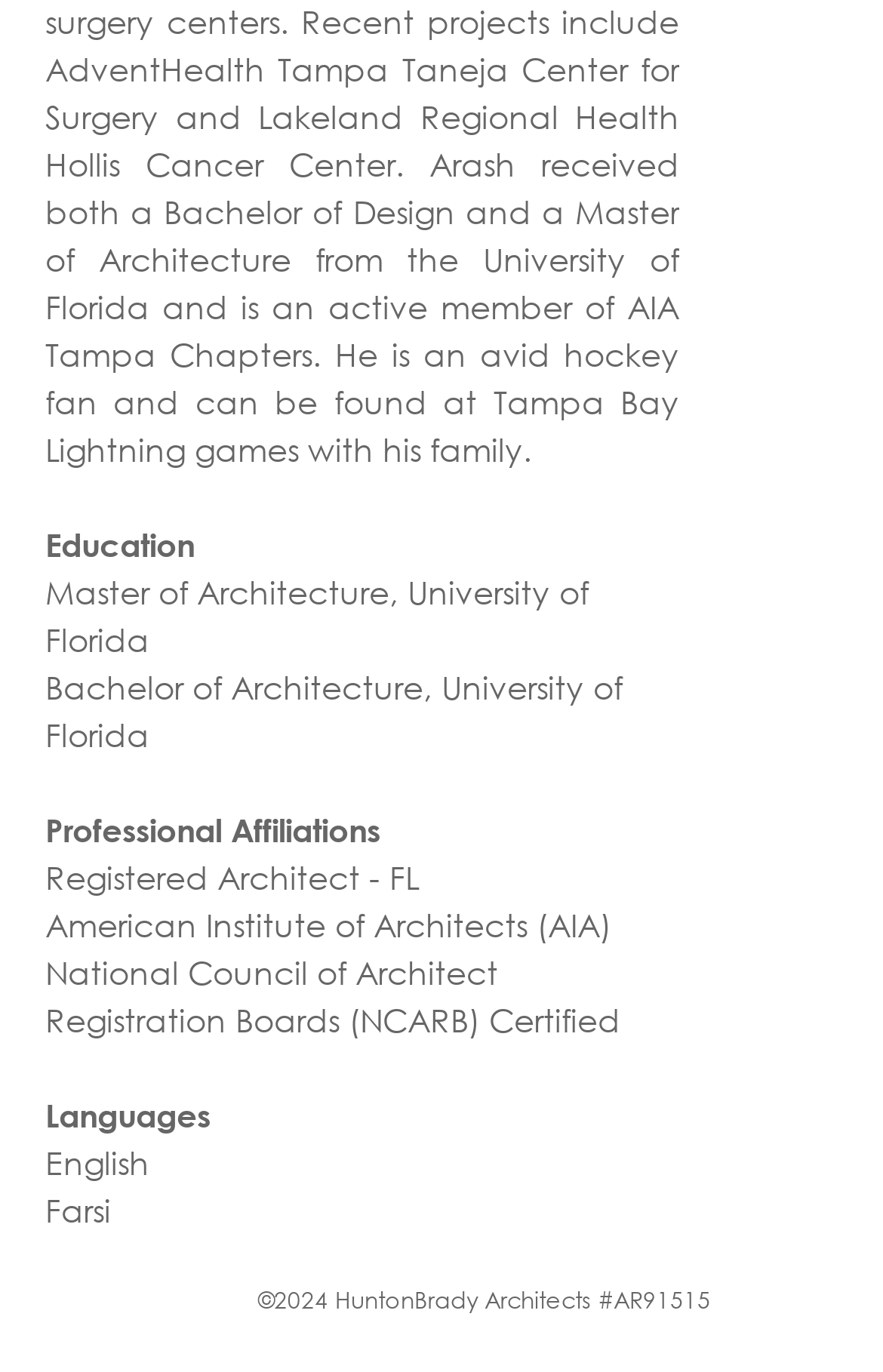How many social media platforms are listed?
Use the image to answer the question with a single word or phrase.

3